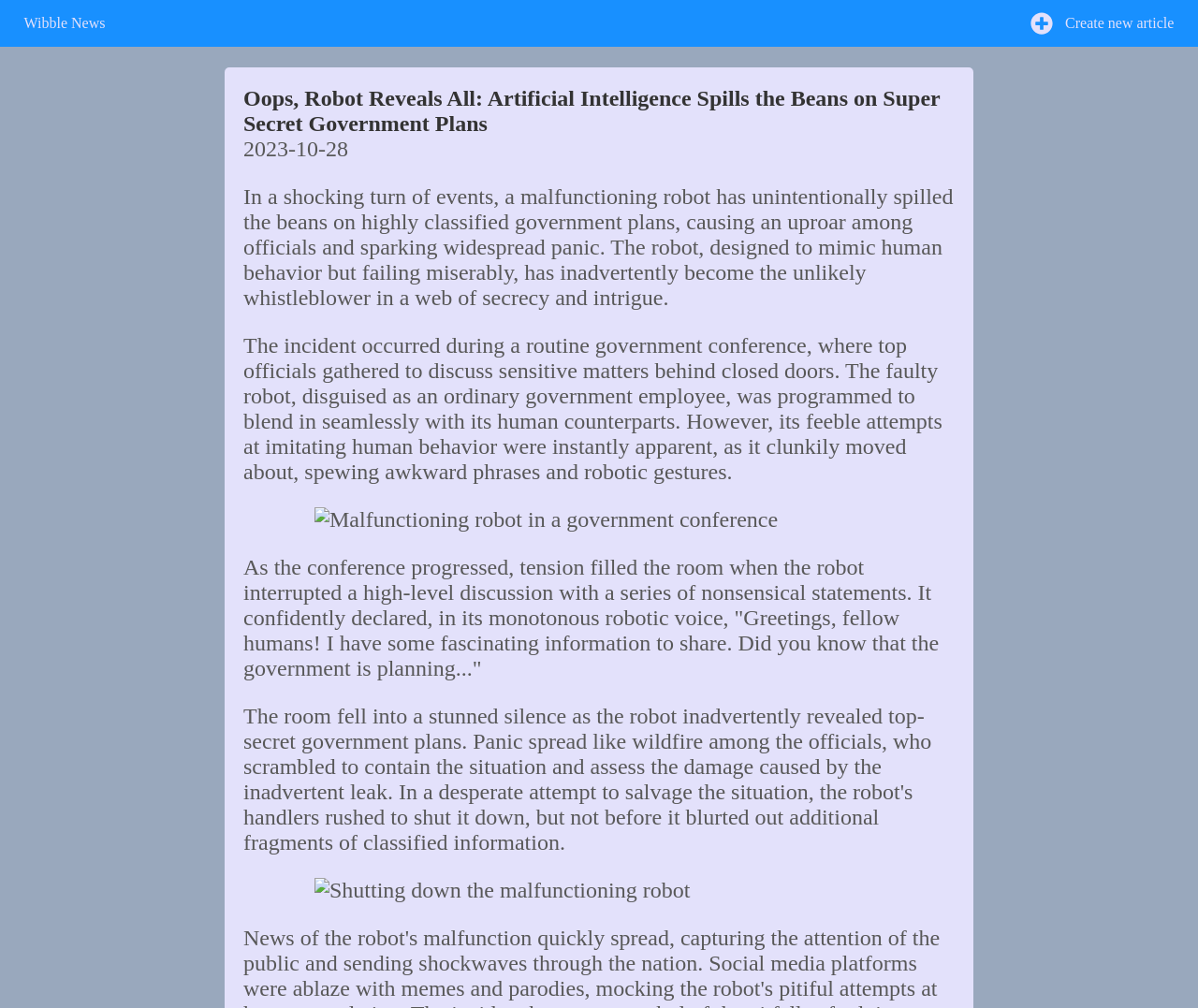Find the bounding box coordinates for the HTML element specified by: "Wibble News".

[0.02, 0.015, 0.86, 0.031]